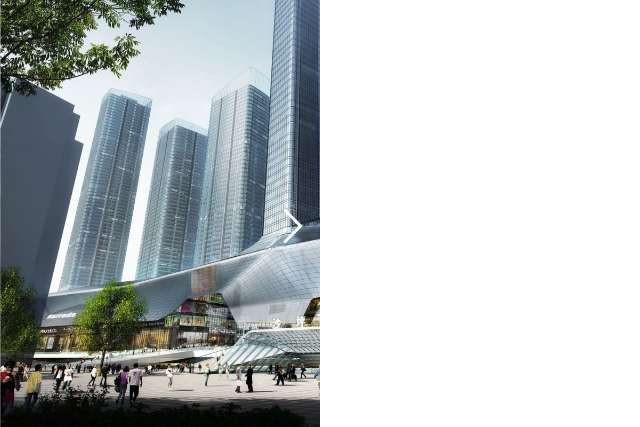What is unique about the geometric silhouettes of the high-rise towers?
Please give a detailed and elaborate answer to the question based on the image.

The caption describes the high-rise towers as having unique geometric silhouettes, which create a striking skyline, implying that their shapes are distinctive and notable.